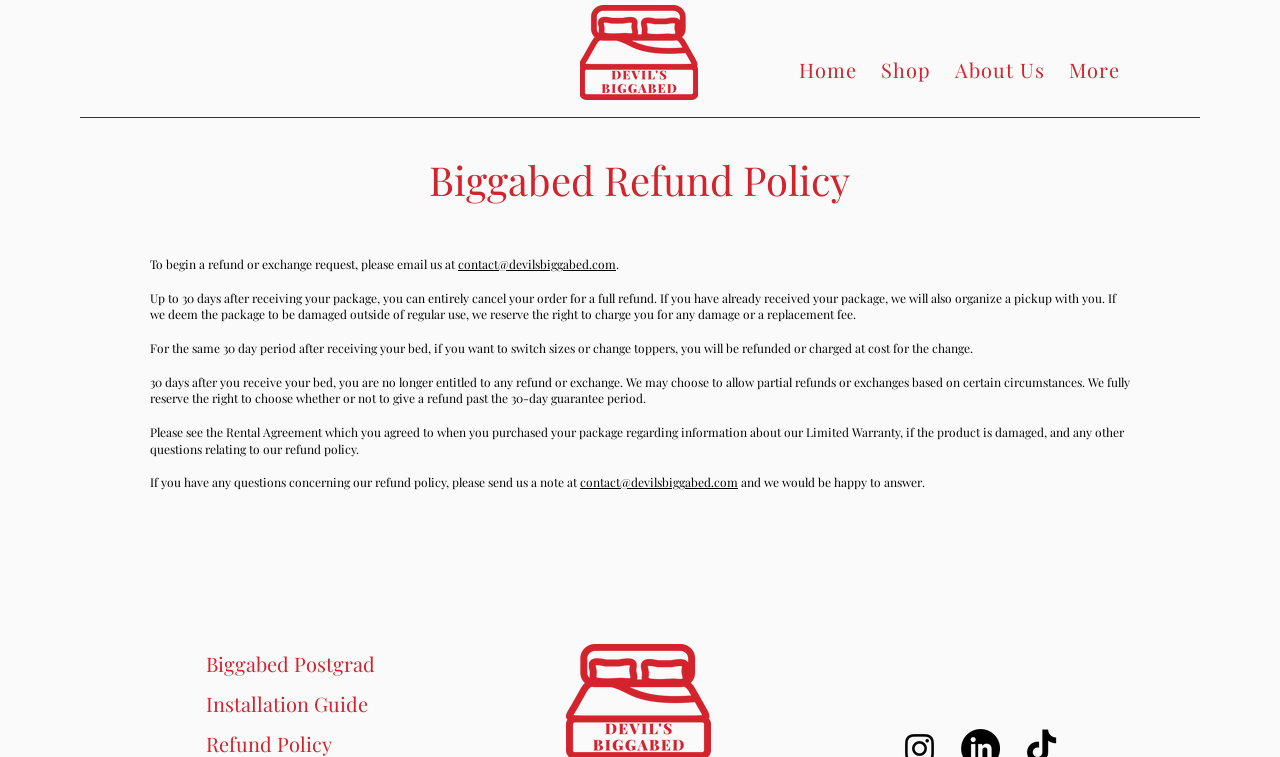Using a single word or phrase, answer the following question: 
What happens if the package is damaged outside of regular use?

You may be charged for damage or a replacement fee